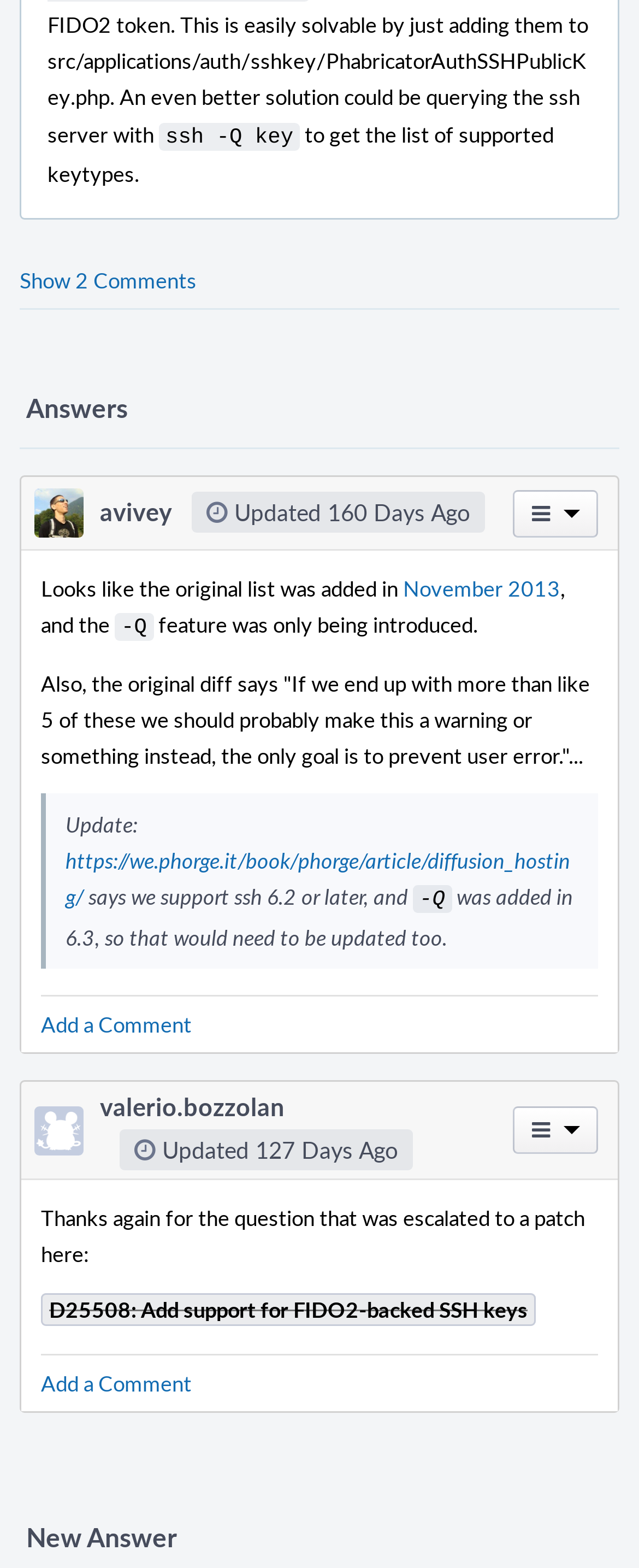Please identify the bounding box coordinates of the area I need to click to accomplish the following instruction: "Add a comment".

[0.064, 0.635, 0.3, 0.671]